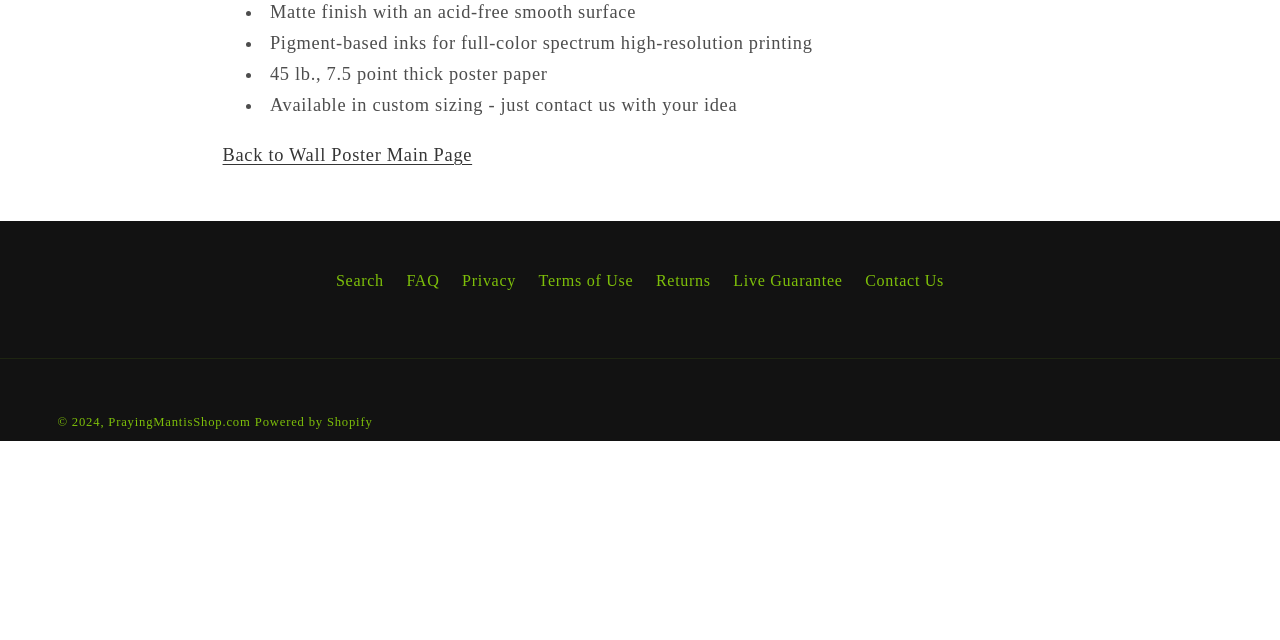Extract the bounding box coordinates of the UI element described by: "Contact Us". The coordinates should include four float numbers ranging from 0 to 1, e.g., [left, top, right, bottom].

[0.676, 0.409, 0.738, 0.469]